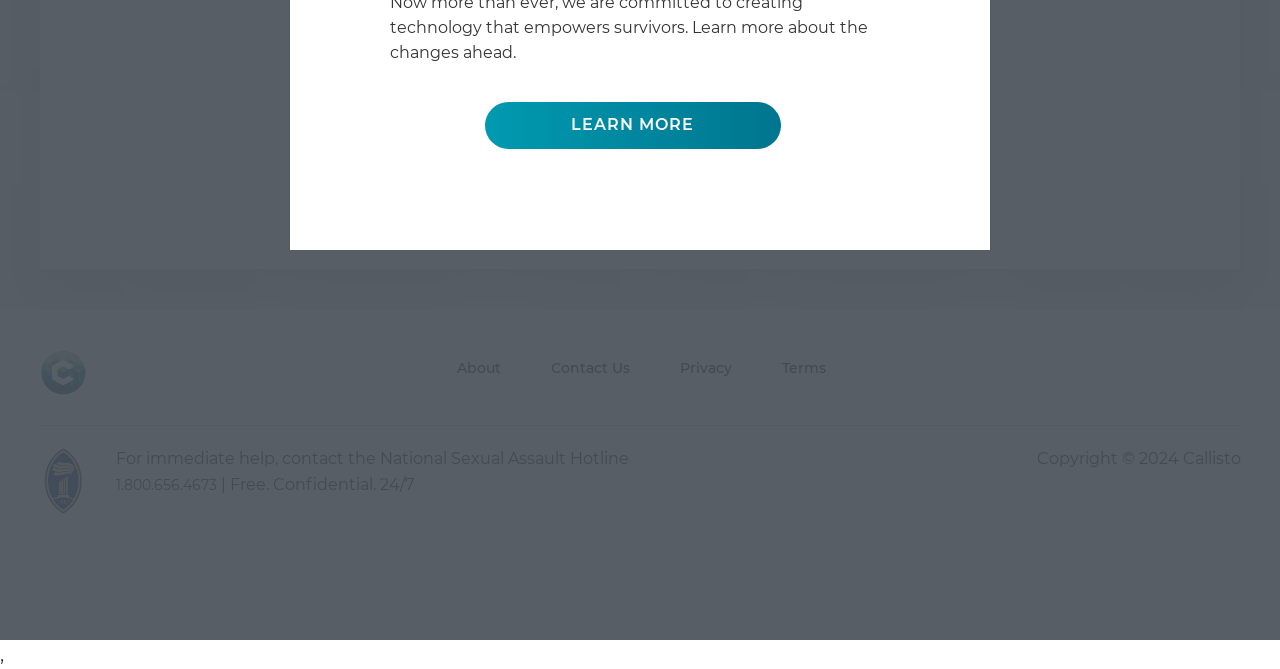Locate the bounding box of the UI element based on this description: "support@projectcallisto.org (email address)". Provide four float numbers between 0 and 1 as [left, top, right, bottom].

[0.519, 0.271, 0.664, 0.299]